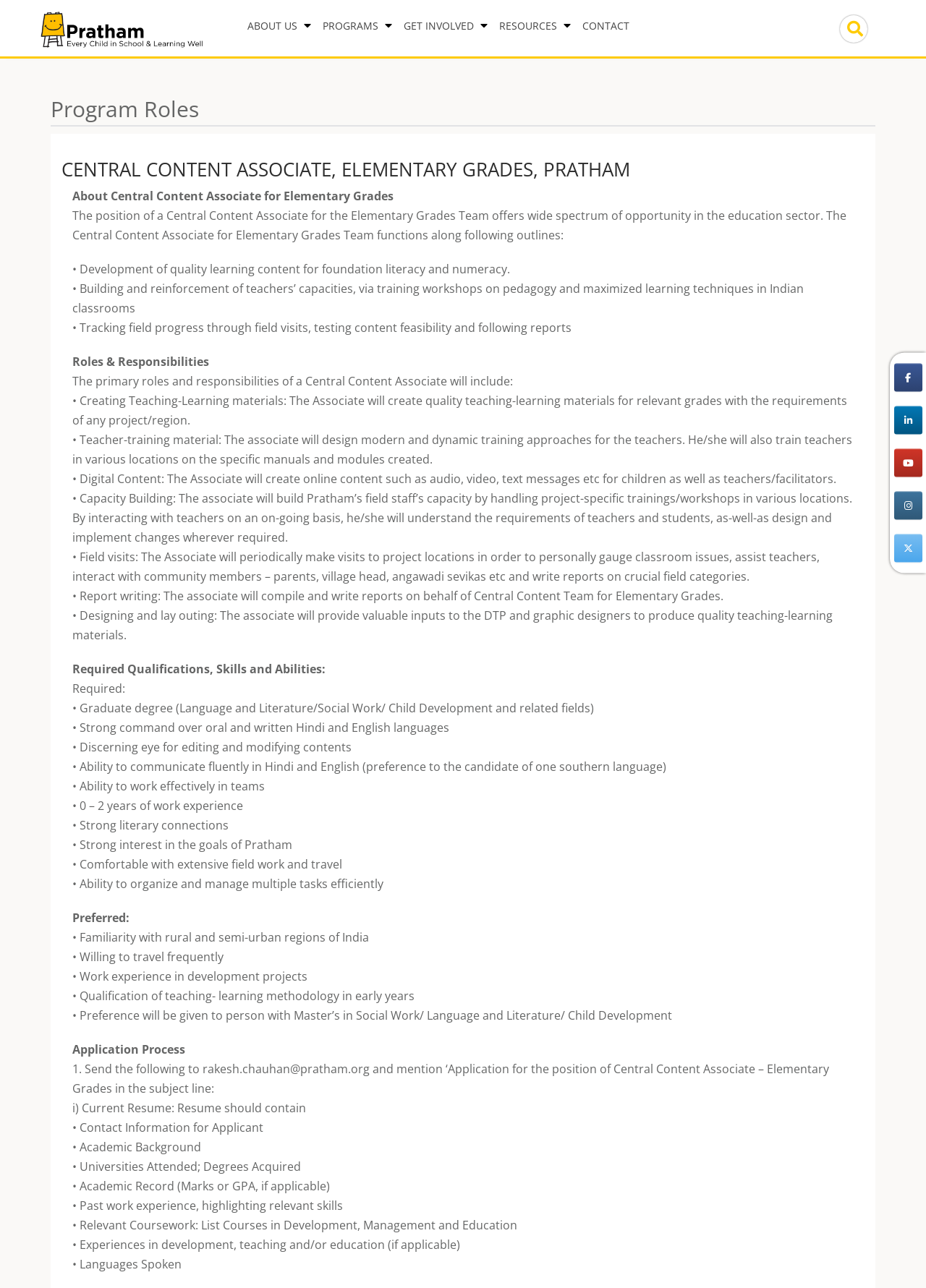What social media platforms is Pratham on?
Examine the image and give a concise answer in one word or a short phrase.

Facebook, Linkedin, Youtube, Instagram, Twitter